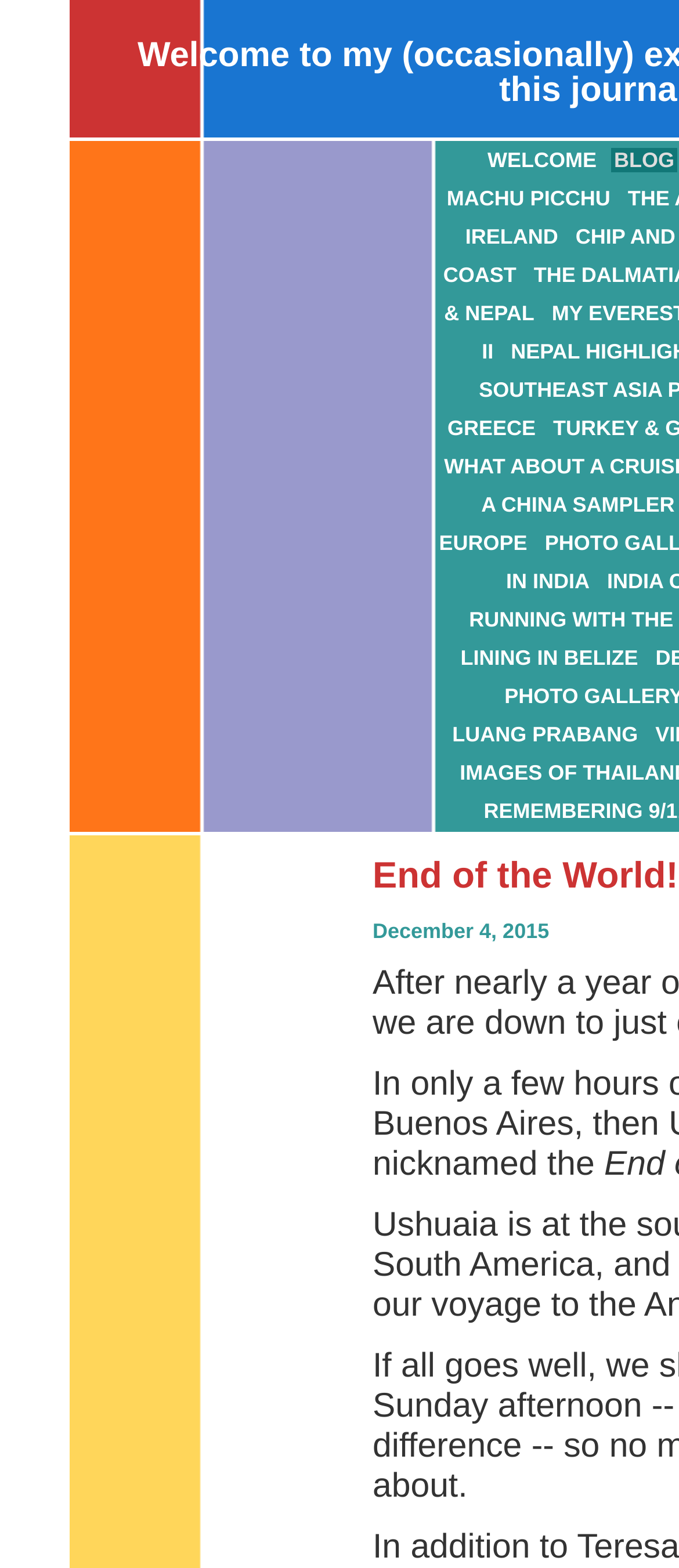Using the element description provided, determine the bounding box coordinates in the format (top-left x, top-left y, bottom-right x, bottom-right y). Ensure that all values are floating point numbers between 0 and 1. Element description: A CHINA SAMPLER

[0.704, 0.314, 0.999, 0.33]